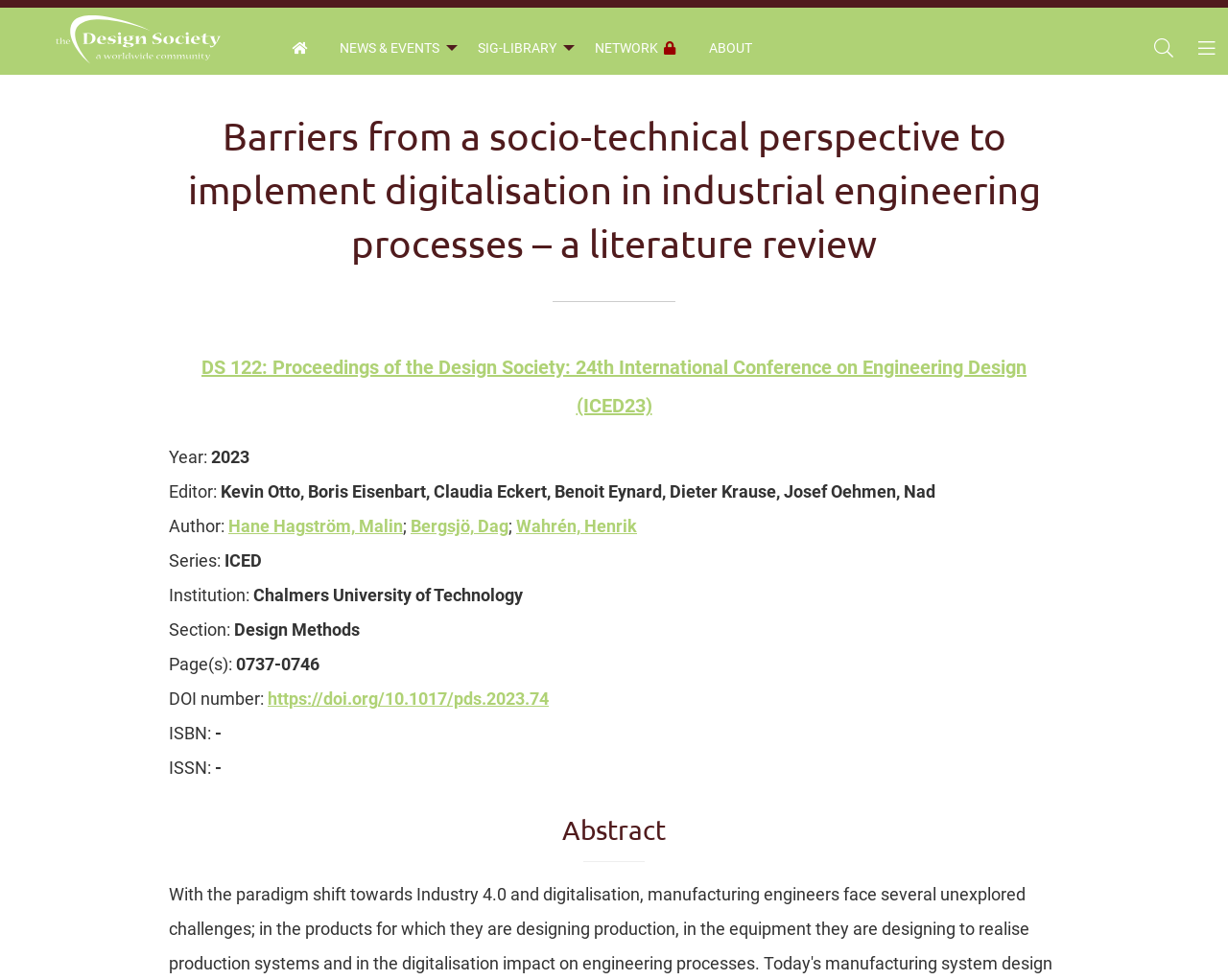Provide an in-depth caption for the contents of the webpage.

This webpage appears to be a publication page for a research paper titled "Barriers from a socio-technical perspective to implement digitalisation in industrial engineering processes – a literature review". 

At the top of the page, there is a horizontal menu bar with five menu items: an icon, "News & Events", "SIG-Library", "NETWORK", and "ABOUT". 

Below the menu bar, there is a heading with the title of the paper. 

To the right of the title, there is a link to the proceedings of the Design Society's 24th International Conference on Engineering Design (ICED23). 

Below the title, there are several sections of metadata about the paper, including the year of publication (2023), the editors, authors, series, institution, section, page numbers, DOI number, and ISBN/ISSN information. The authors listed are Hane Hagström, Malin, Bergsjö, Dag, and Wahrén, Henrik. 

Further down the page, there is a heading labeled "Abstract", but the actual abstract text is not provided in the accessibility tree. 

In the top-right corner of the page, there is an icon and a button that controls an off-canvas menu on the right side of the page.